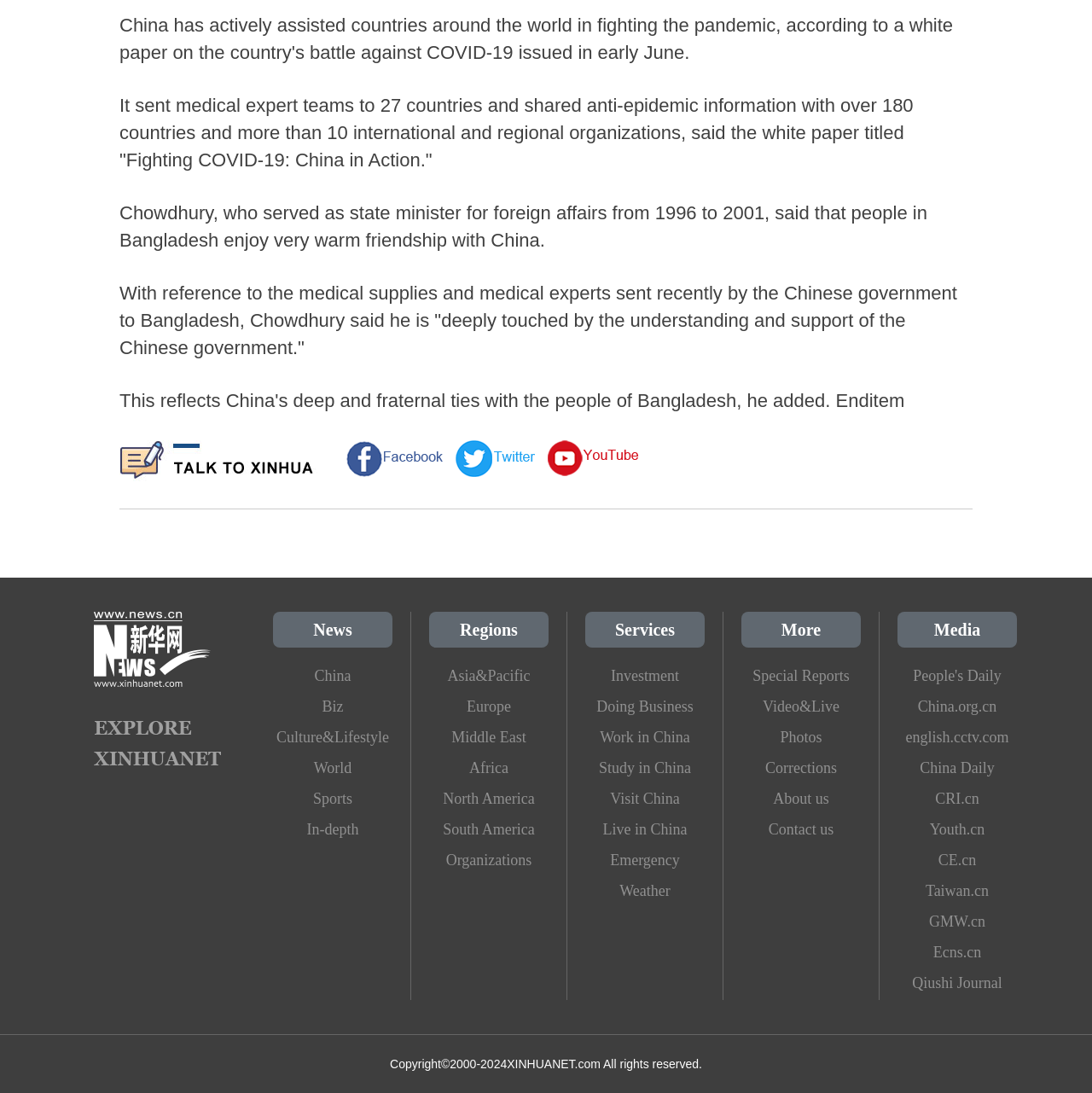What is the topic of the news article? From the image, respond with a single word or brief phrase.

COVID-19